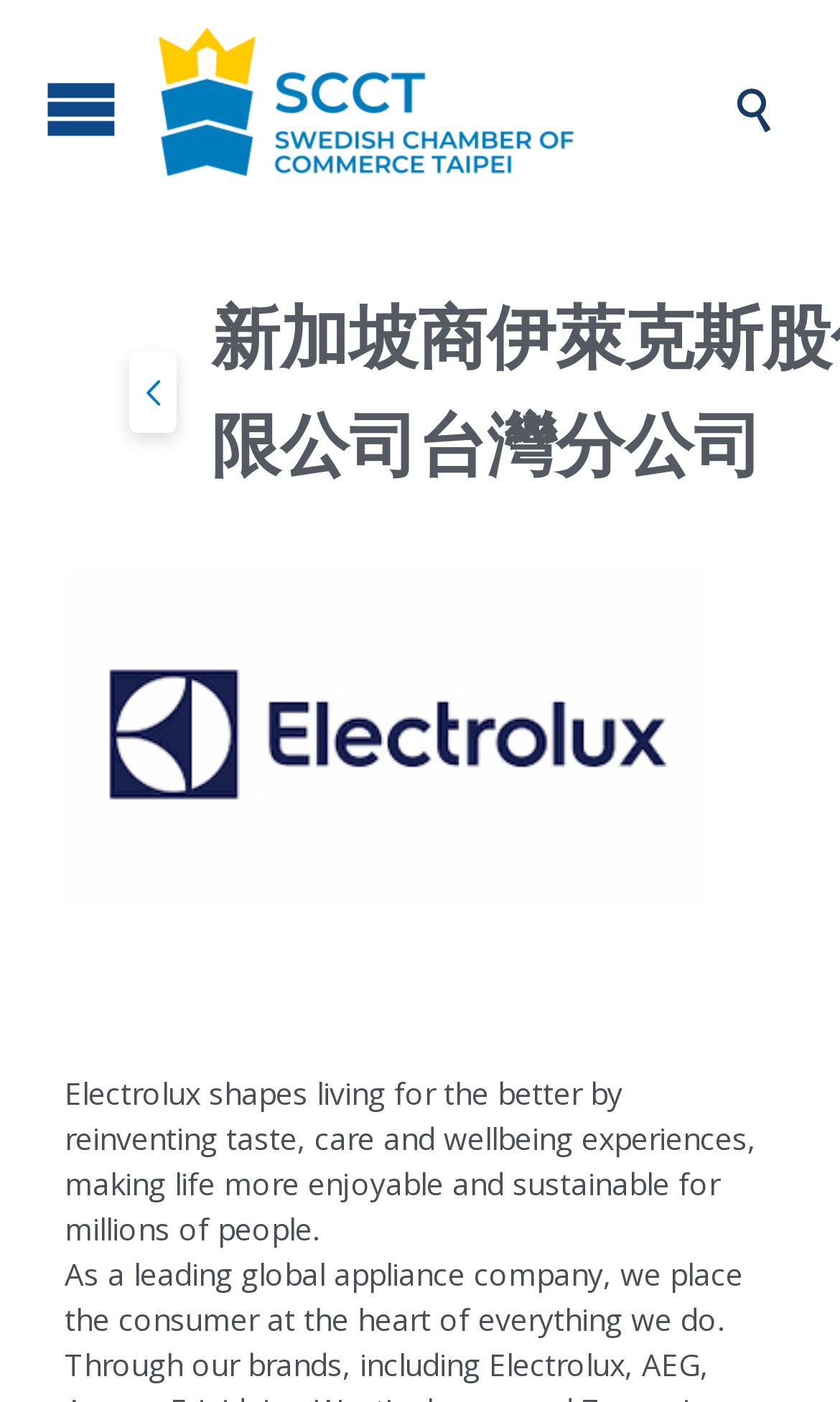What is the purpose of the button with the '' icon? Using the information from the screenshot, answer with a single word or phrase.

Open/Close Menu